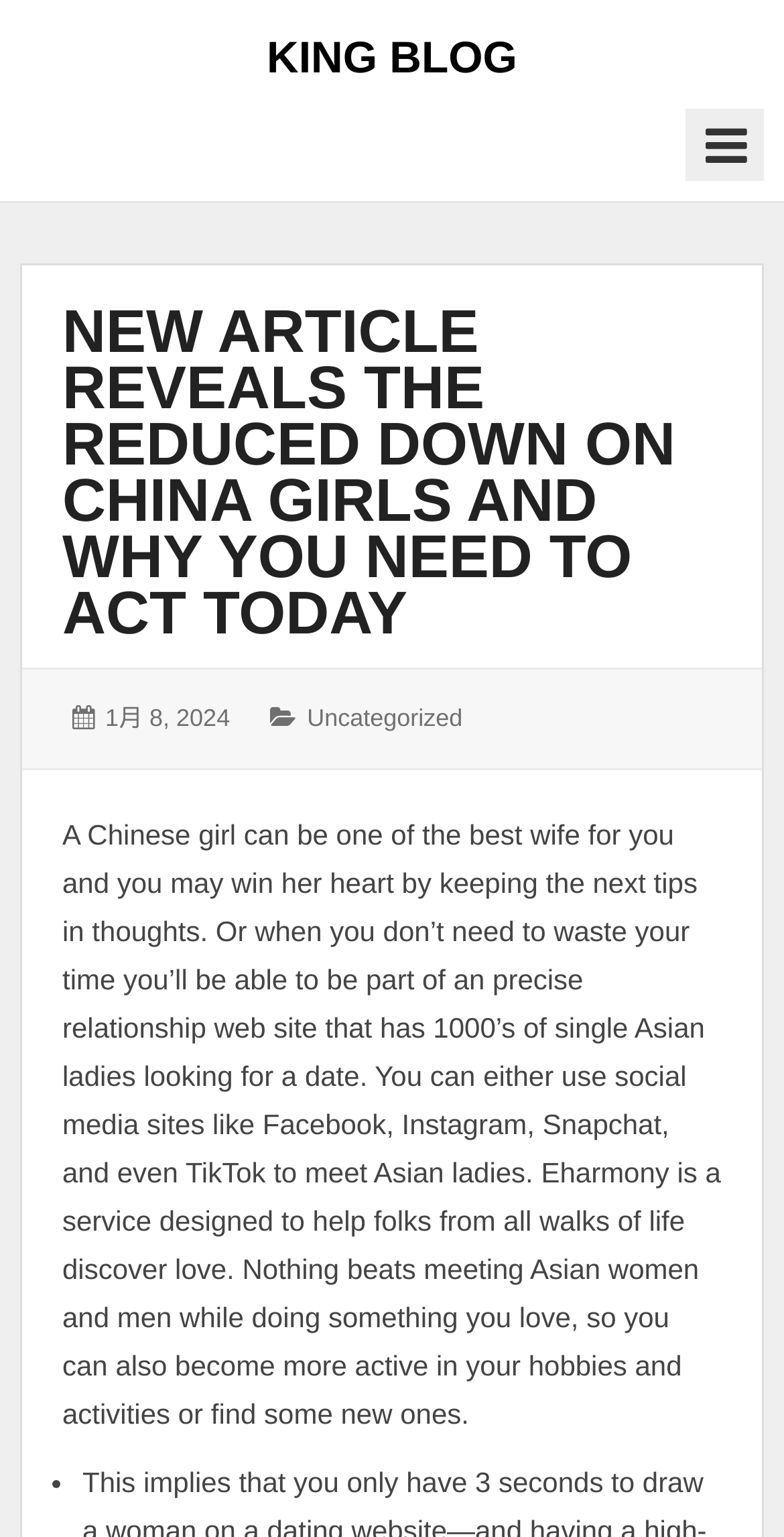Extract the bounding box of the UI element described as: "菜单".

[0.874, 0.071, 0.974, 0.118]